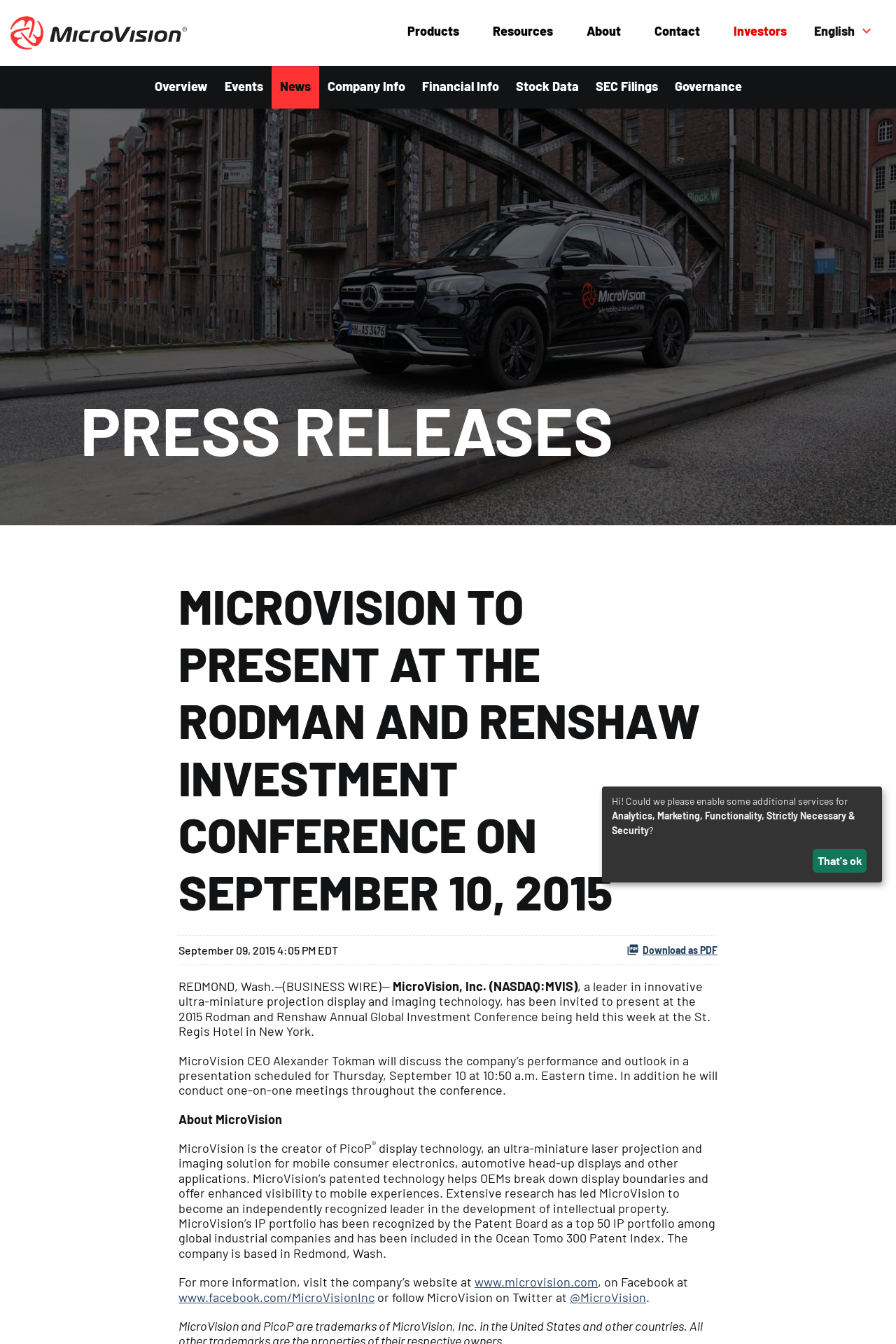Find the bounding box coordinates of the clickable region needed to perform the following instruction: "Download the press release as PDF". The coordinates should be provided as four float numbers between 0 and 1, i.e., [left, top, right, bottom].

[0.699, 0.701, 0.801, 0.712]